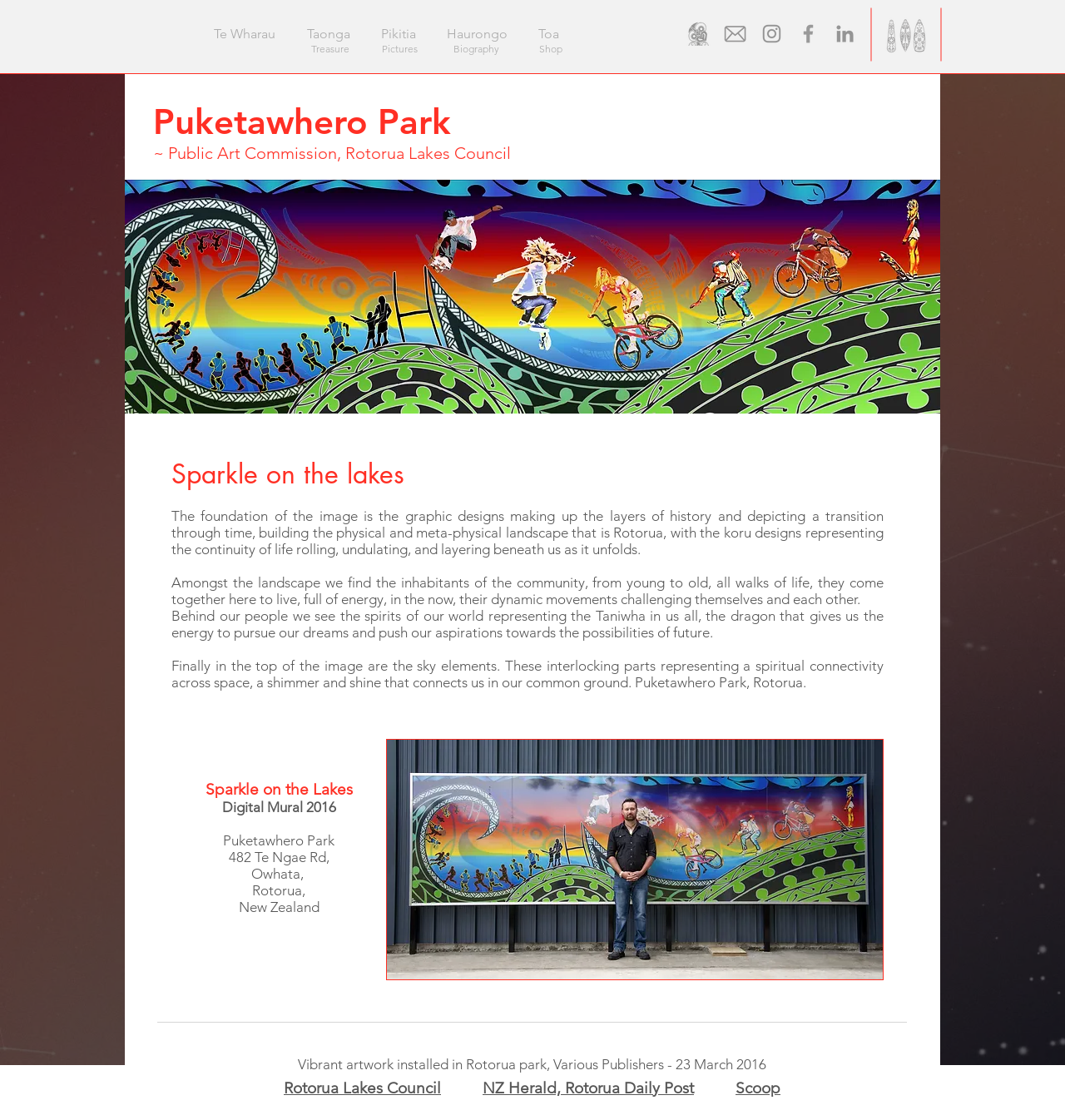Provide the bounding box coordinates of the area you need to click to execute the following instruction: "Explore the 'Slideshow' region".

[0.362, 0.66, 0.83, 0.875]